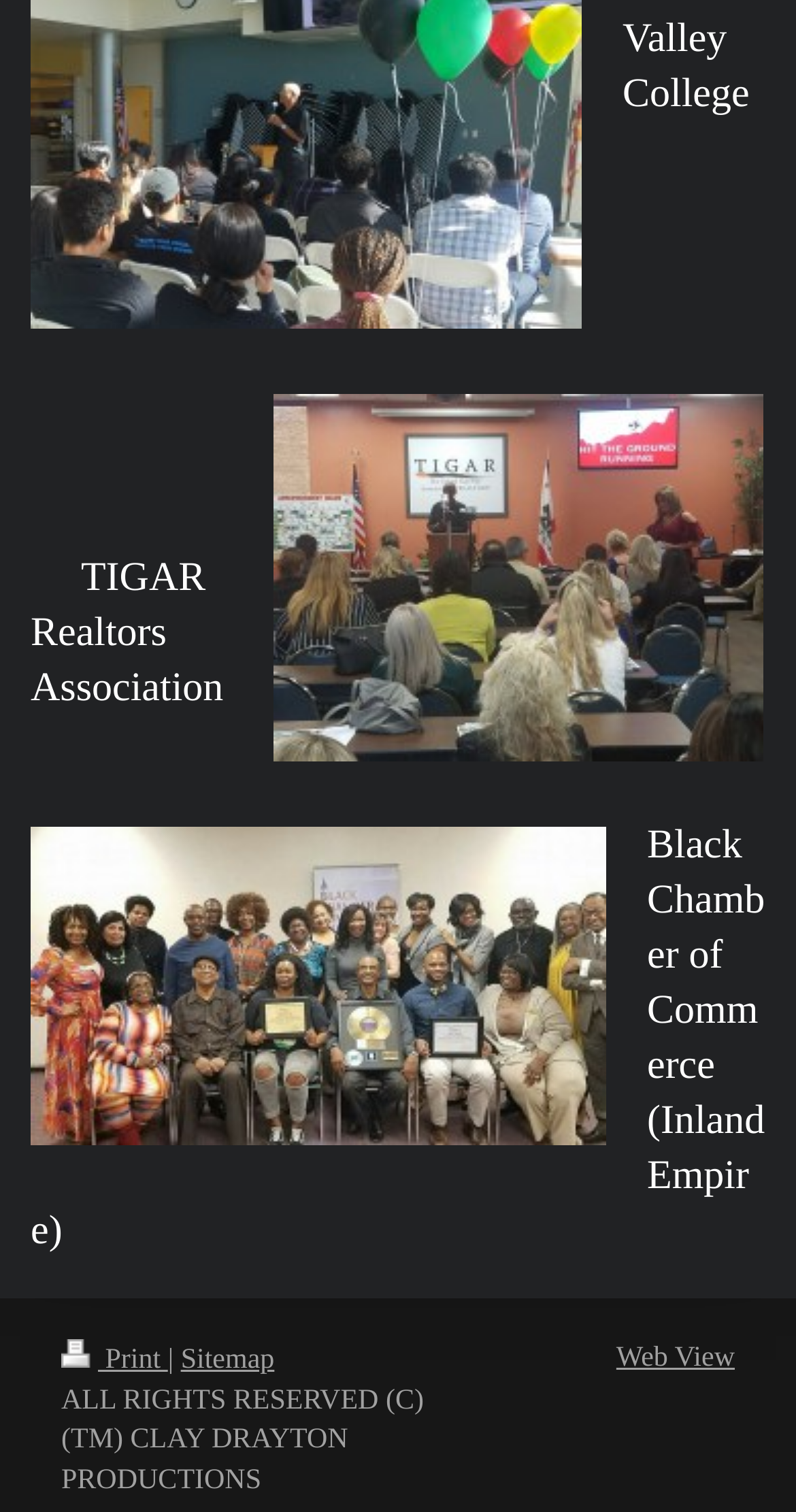Please find the bounding box coordinates in the format (top-left x, top-left y, bottom-right x, bottom-right y) for the given element description. Ensure the coordinates are floating point numbers between 0 and 1. Description: Print

[0.077, 0.89, 0.211, 0.91]